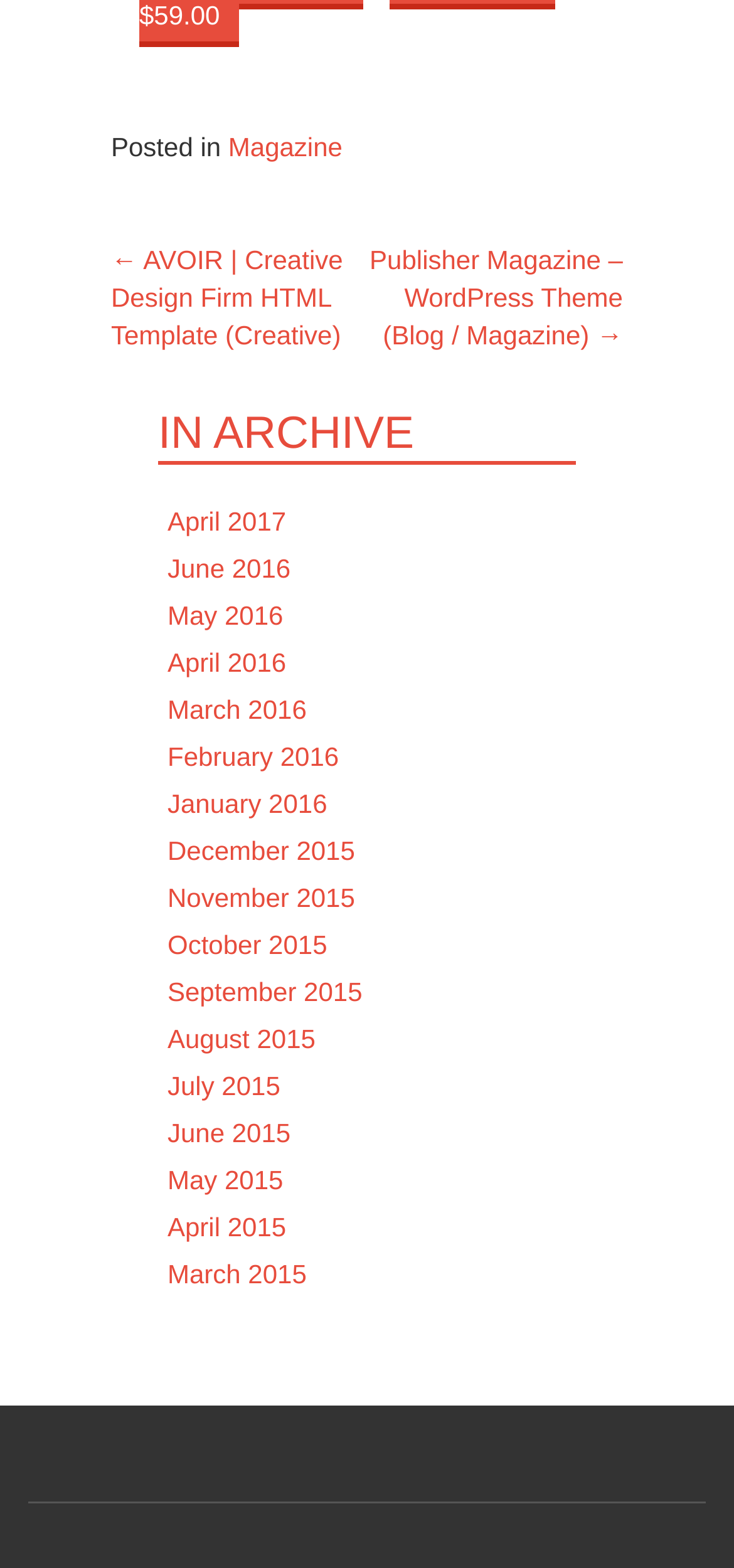What is the category of the current post?
Using the image provided, answer with just one word or phrase.

Magazine